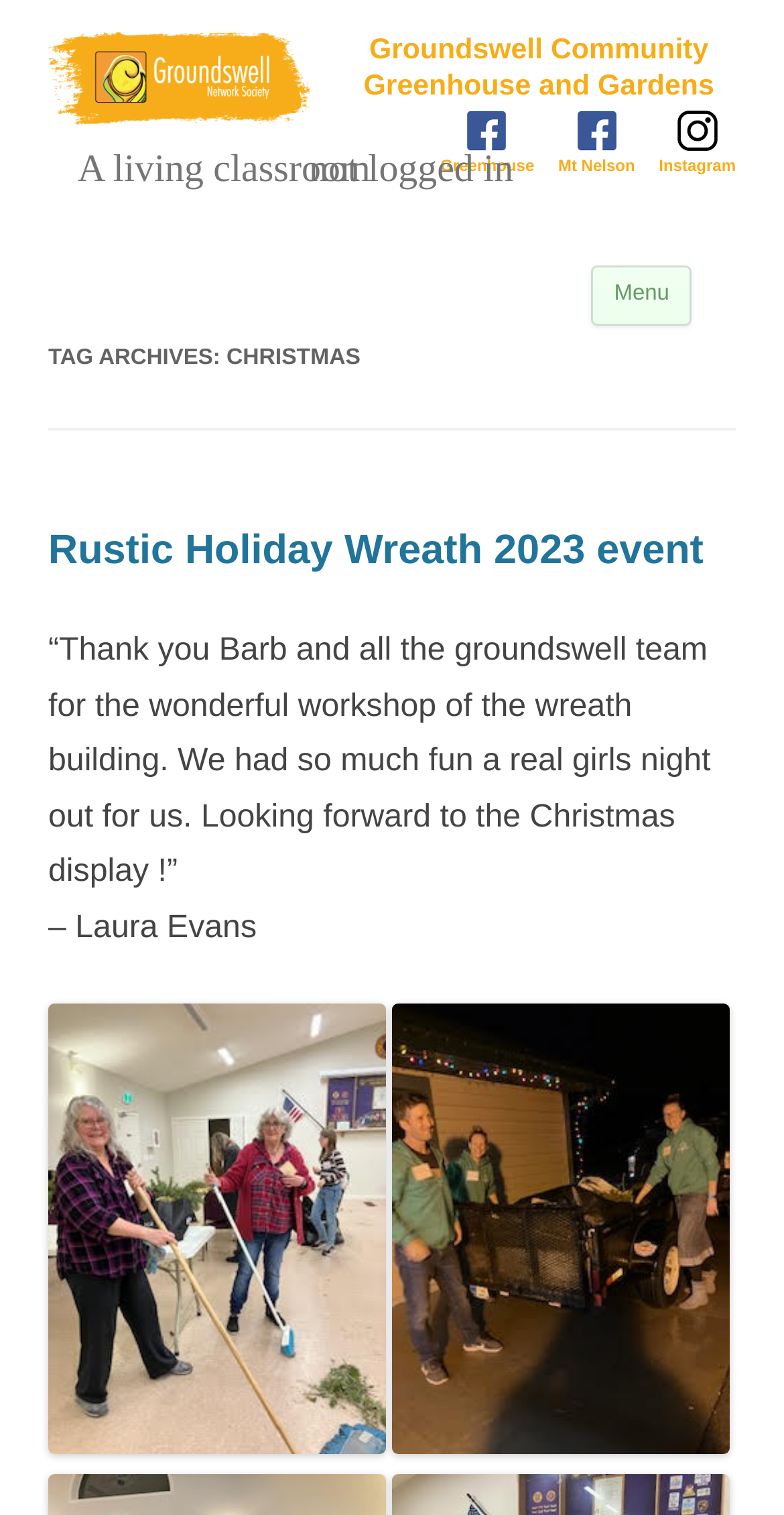Convey a detailed summary of the webpage, mentioning all key elements.

The webpage is about Groundswell Community Greenhouse and Gardens, specifically focusing on Christmas-related content. At the top left, there is a logo image with a link to the organization's homepage. Next to it, there is a heading that reads "Groundswell Community Greenhouse and Gardens Greenhouse Mt Nelson Instagram" with links to each of these keywords.

Below this heading, there are two more headings: "A living classroom" and "not logged in". On the top right, there is a button labeled "Menu" and a link to "Skip to content".

The main content of the page is divided into sections. The first section has a heading "TAG ARCHIVES: CHRISTMAS" followed by a subheading "Rustic Holiday Wreath 2023 event" with a link to the event page. Below this, there is a testimonial quote from Laura Evans, praising the workshop experience, accompanied by two images of wreaths.

Throughout the page, there are several images, including icons for Instagram and other social media platforms, as well as images related to the Christmas event. The overall layout is organized, with clear headings and concise text, making it easy to navigate and understand the content.